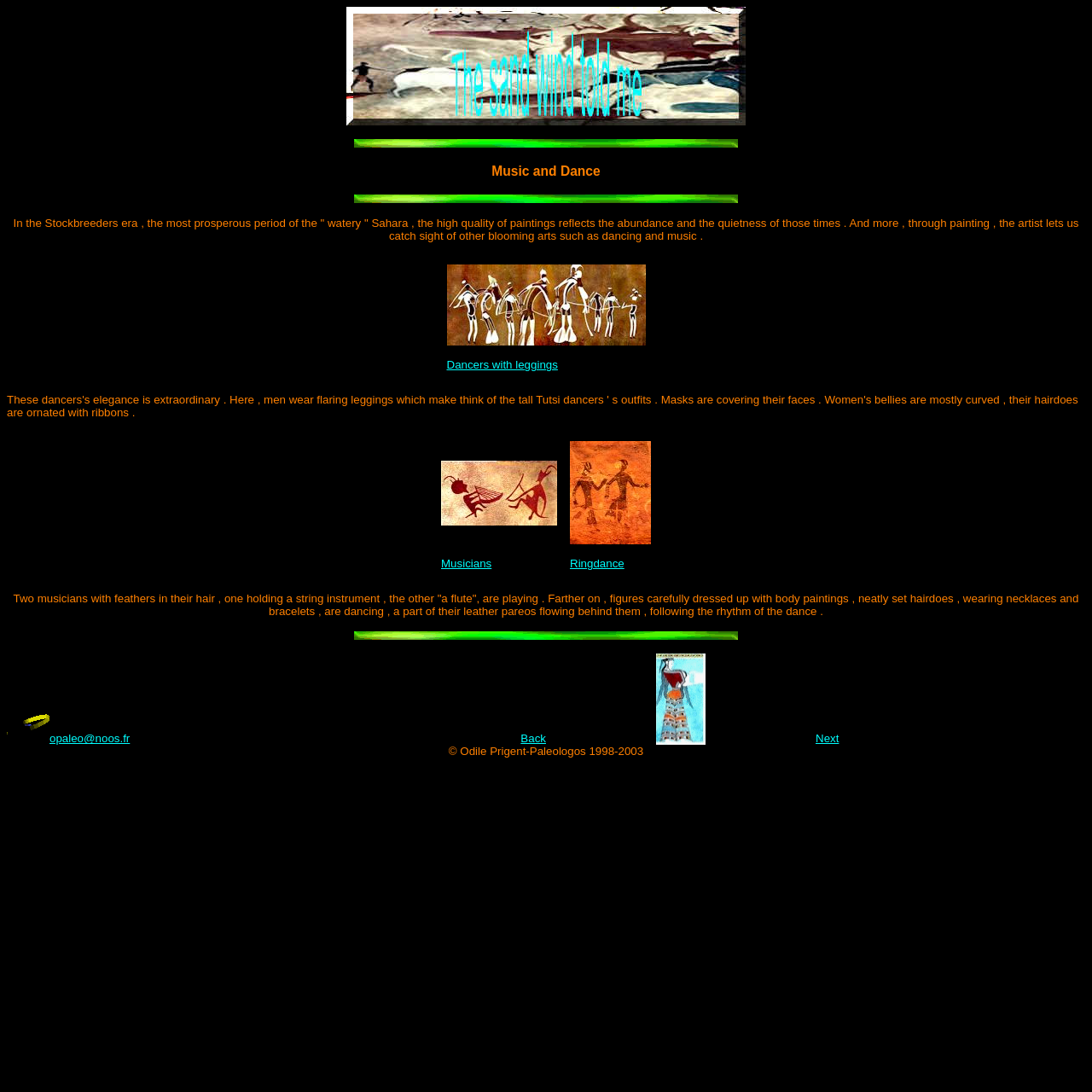Generate a comprehensive description of the webpage content.

The webpage is about Sahara music and dance, with a focus on the artistic and cultural aspects of the region. At the top, there is a heading that reads "Music and Dance". Below the heading, there is a paragraph of text that describes the prosperity of the Sahara region during the Stockbreeders era, highlighting the high quality of paintings and the abundance of arts such as dancing and music.

To the left of the paragraph, there are three images, one above the other, with the top image being a wind.jpg image. The images are relatively small, taking up about a quarter of the page's width.

Below the paragraph, there is a table with two rows and two columns. The first row contains an image and a link to "Dancers with leggings", while the second row contains two images and links to "Musicians" and "Ringdance". The images in this table are also relatively small.

Further down the page, there is another paragraph of text that describes a scene of musicians playing and dancers dancing, with detailed descriptions of their clothing and accessories.

Below this paragraph, there is another image, followed by a table with a single row and four columns. The columns contain an email address, a link to "Back", an image, and a link to "Next". The email address and links are aligned to the left, while the image is centered.

At the very bottom of the page, there is a copyright notice that reads "© Odile Prigent-Paleologos 1998-2003".